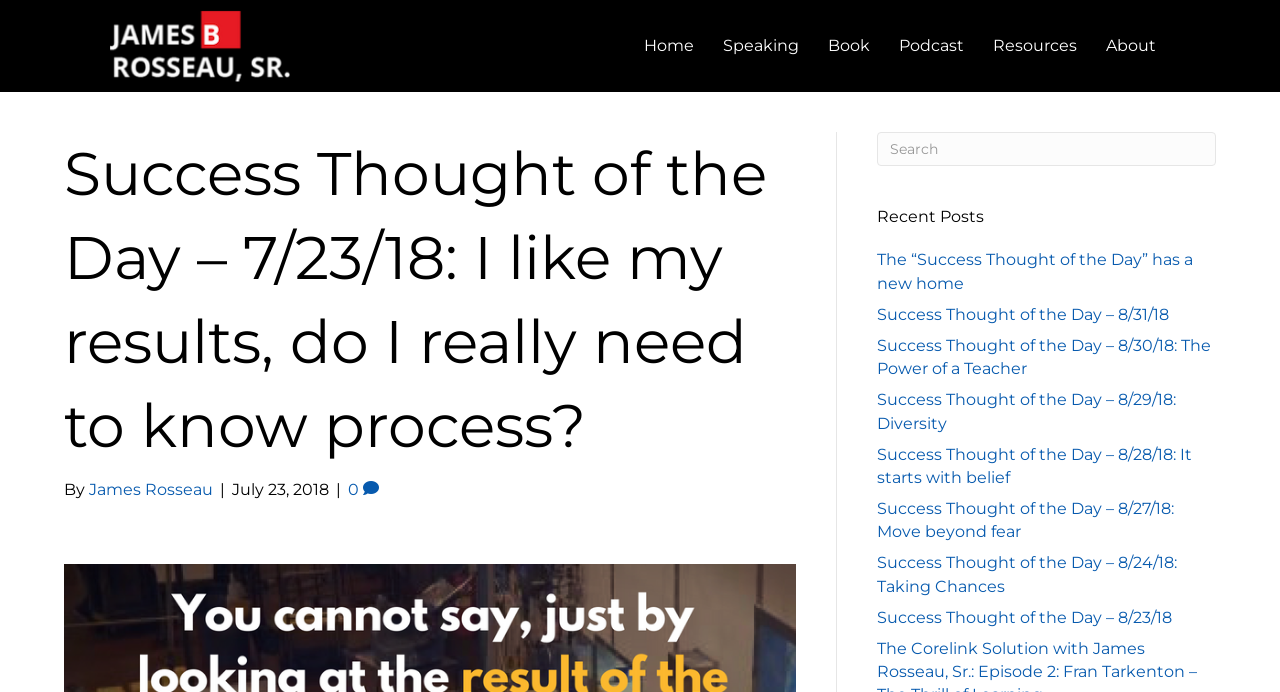Using the provided element description, identify the bounding box coordinates as (top-left x, top-left y, bottom-right x, bottom-right y). Ensure all values are between 0 and 1. Description: James Rosseau

[0.07, 0.694, 0.166, 0.721]